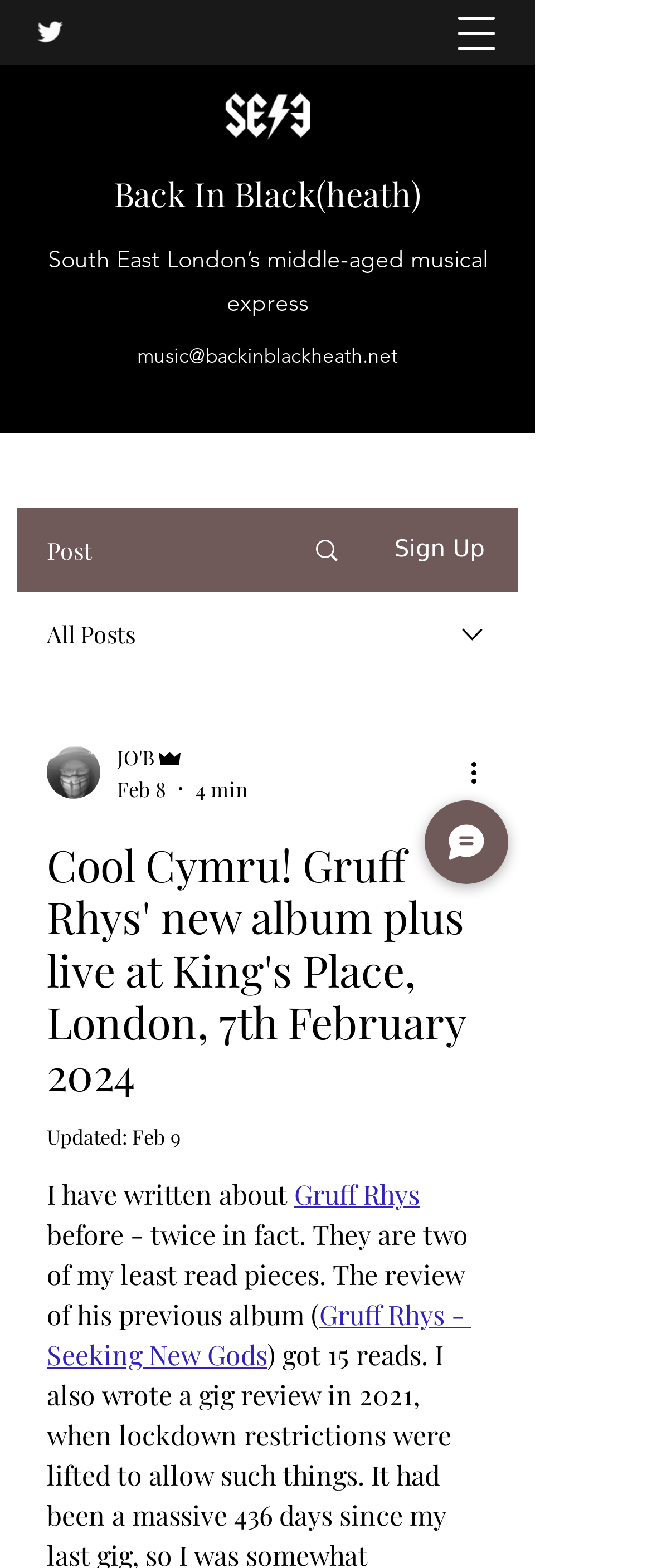How many navigation menu buttons are there?
Can you give a detailed and elaborate answer to the question?

I counted the number of navigation menu buttons by looking at the button elements. I found two button elements, one with the text 'Open navigation menu' and another with the text 'More actions'.